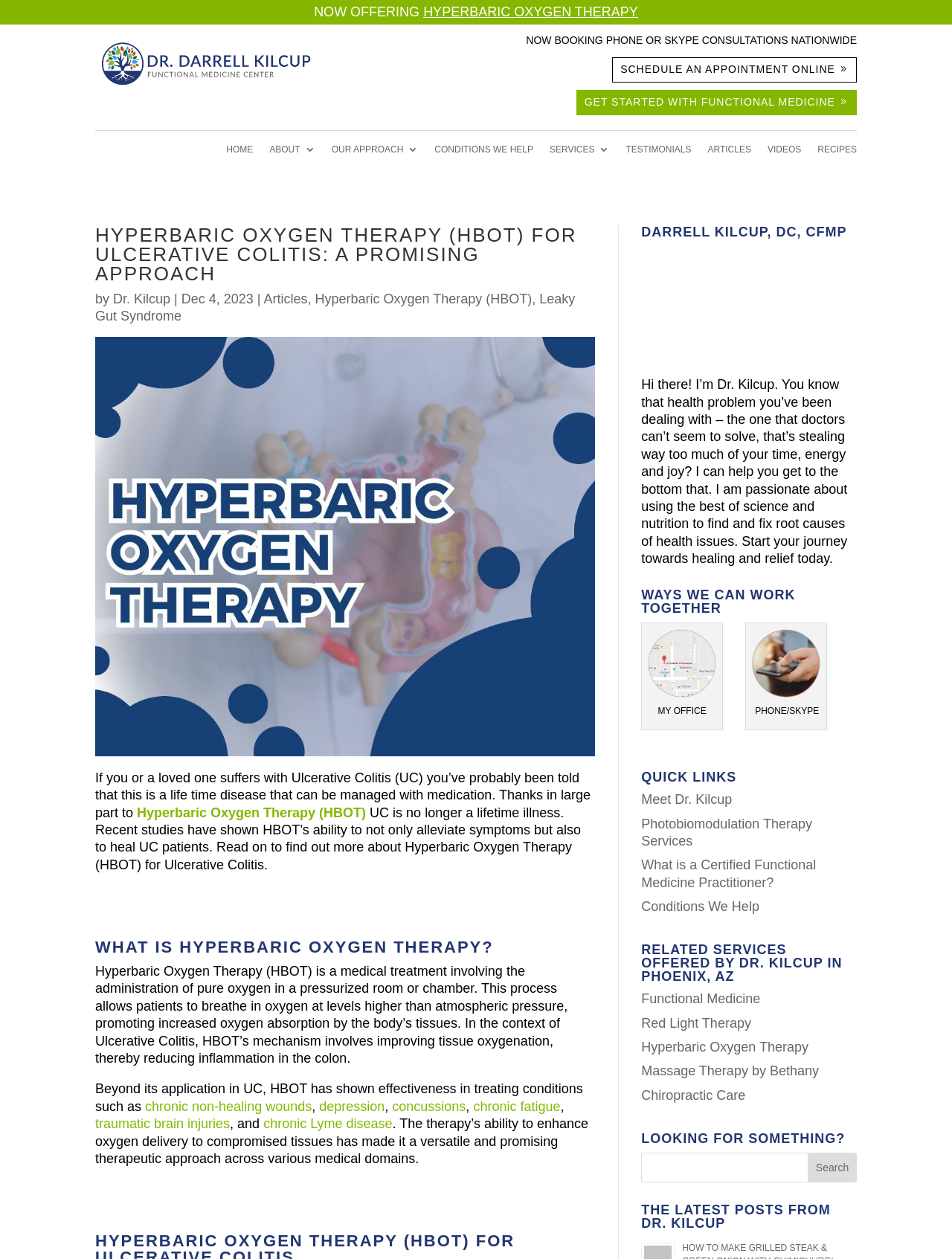What is the doctor's name?
Refer to the image and provide a detailed answer to the question.

The doctor's name is mentioned in the webpage as 'Dr. Kilcup' in the heading 'DARRELL KILCUP, DC, CFMP' and also in the link 'Dr. Kilcup'.